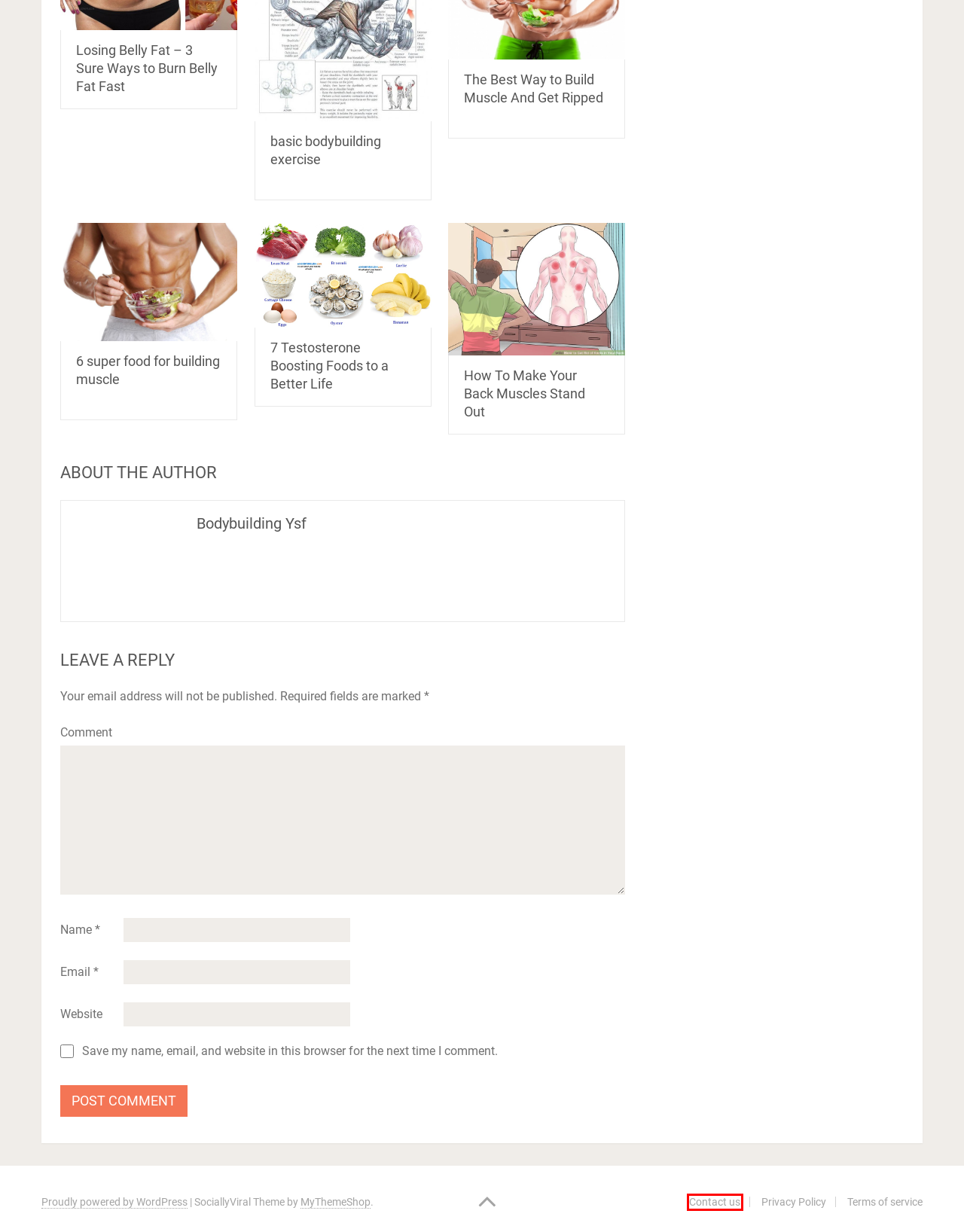Look at the screenshot of a webpage where a red rectangle bounding box is present. Choose the webpage description that best describes the new webpage after clicking the element inside the red bounding box. Here are the candidates:
A. Terms of service – all-bodybuilding.com
B. Blog Tool, Publishing Platform, and CMS – WordPress.org
C. How To Make Your Back Muscles Stand Out – all-bodybuilding.com
D. Premium WordPress Themes and Plugins by MyThemeShop
E. Privacy Policy – all-bodybuilding.com
F. Contact us – all-bodybuilding.com
G. 7 Testosterone Boosting Foods to a Better Life – all-bodybuilding.com
H. 6 super food for building muscle – all-bodybuilding.com

F